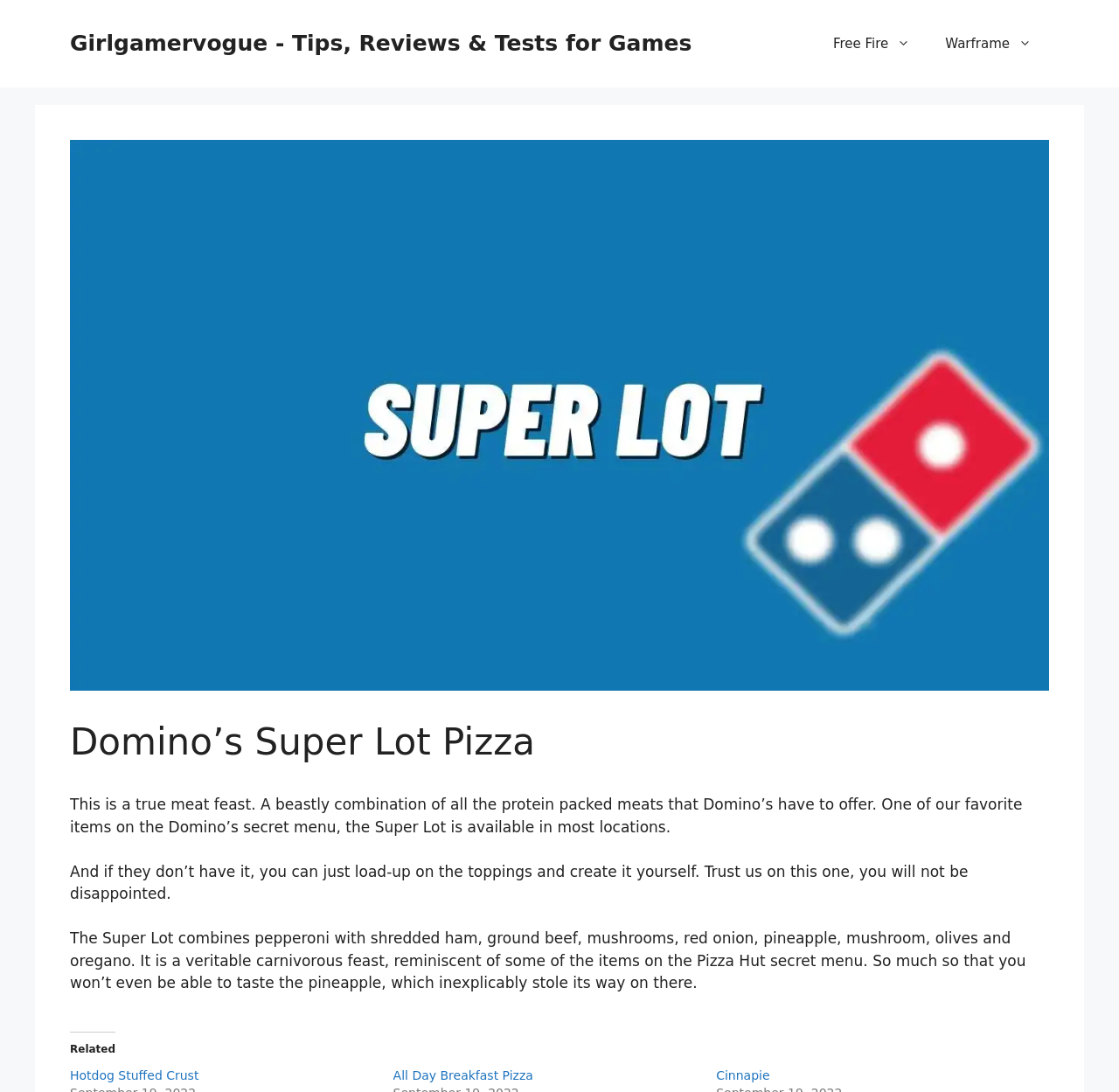Please determine the bounding box coordinates, formatted as (top-left x, top-left y, bottom-right x, bottom-right y), with all values as floating point numbers between 0 and 1. Identify the bounding box of the region described as: All Day Breakfast Pizza

[0.351, 0.978, 0.476, 0.991]